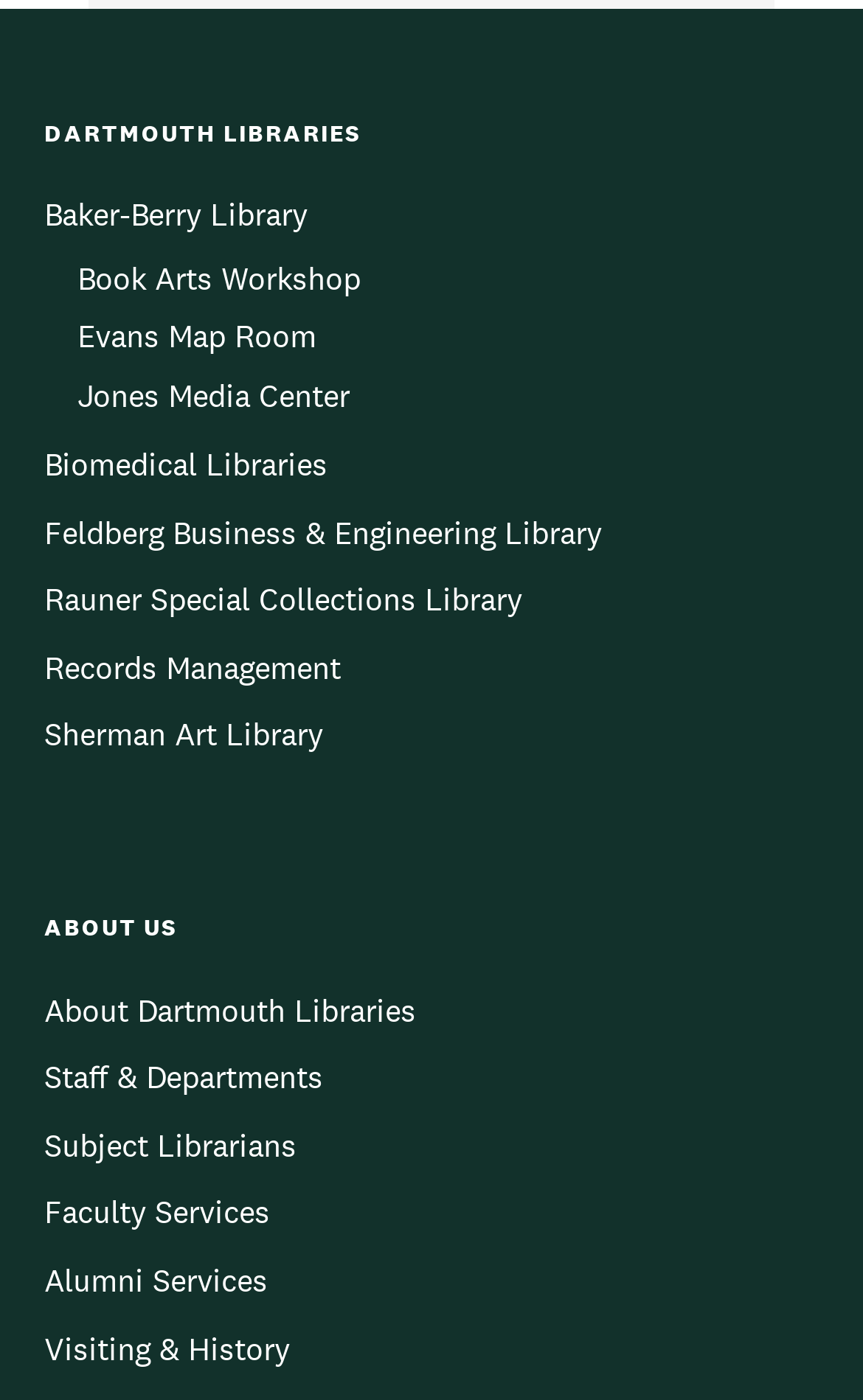Please identify the bounding box coordinates of the region to click in order to complete the task: "Access About Dartmouth Libraries". The coordinates must be four float numbers between 0 and 1, specified as [left, top, right, bottom].

[0.051, 0.704, 0.482, 0.74]